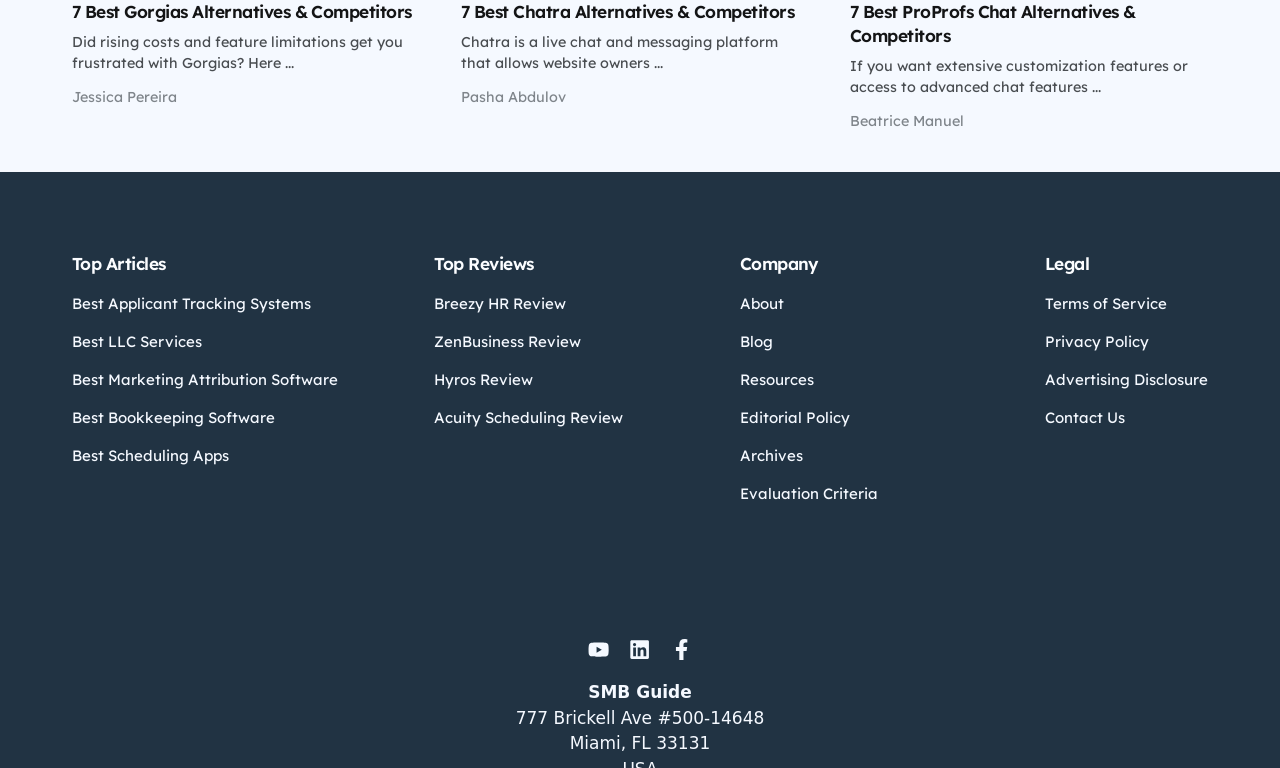What is the company's address? From the image, respond with a single word or brief phrase.

777 Brickell Ave #500-14648, Miami, FL 33131